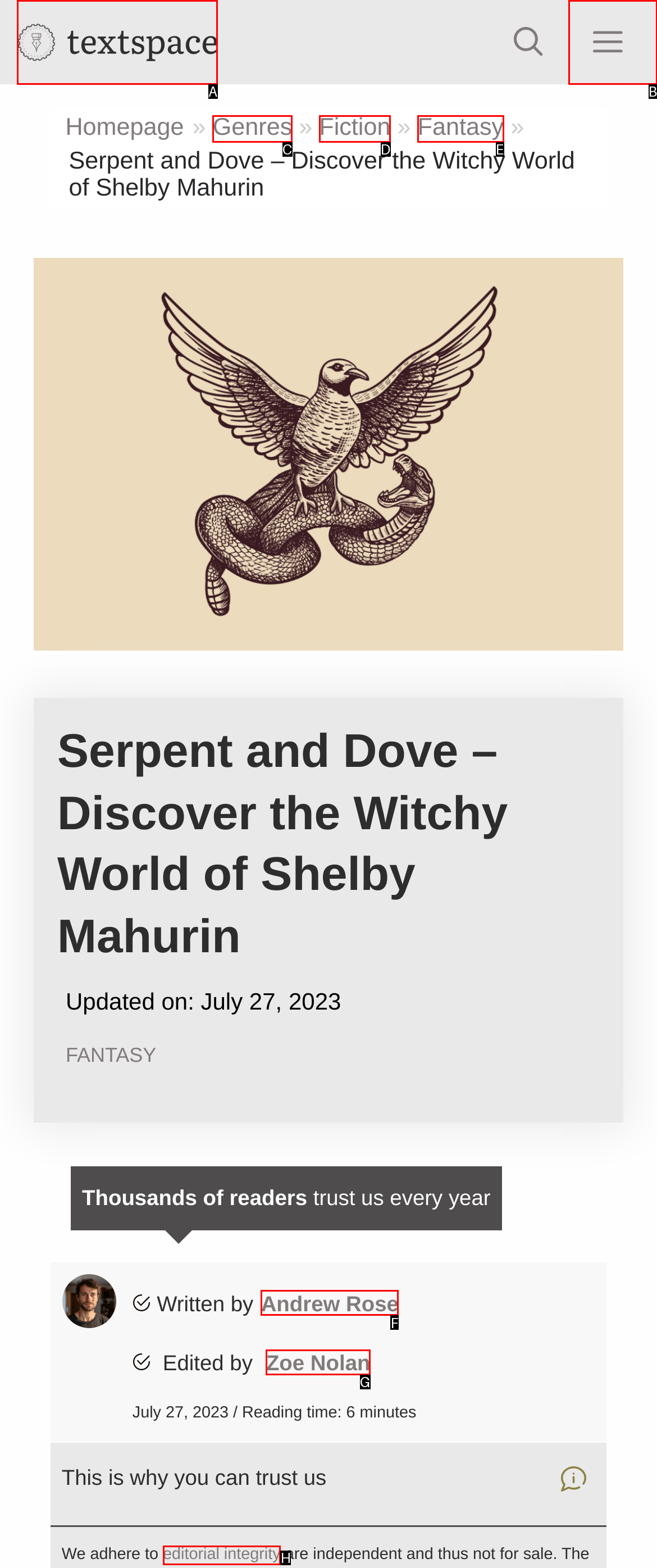Choose the UI element you need to click to carry out the task: Learn more about editorial integrity.
Respond with the corresponding option's letter.

H